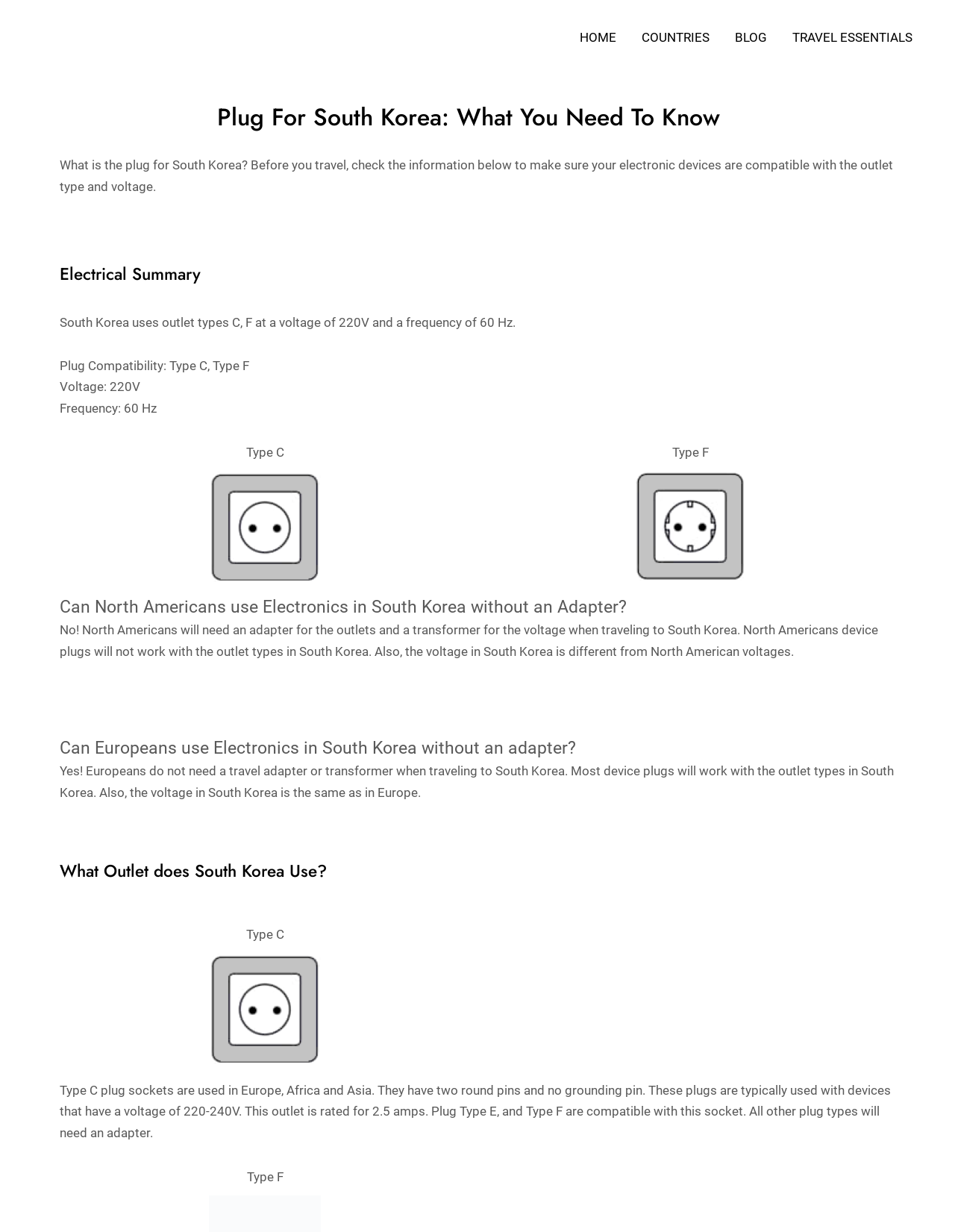What is the frequency used in South Korea?
Can you provide a detailed and comprehensive answer to the question?

The webpage states that South Korea uses a frequency of 60 Hz, which is mentioned in the 'Electrical Summary' section.